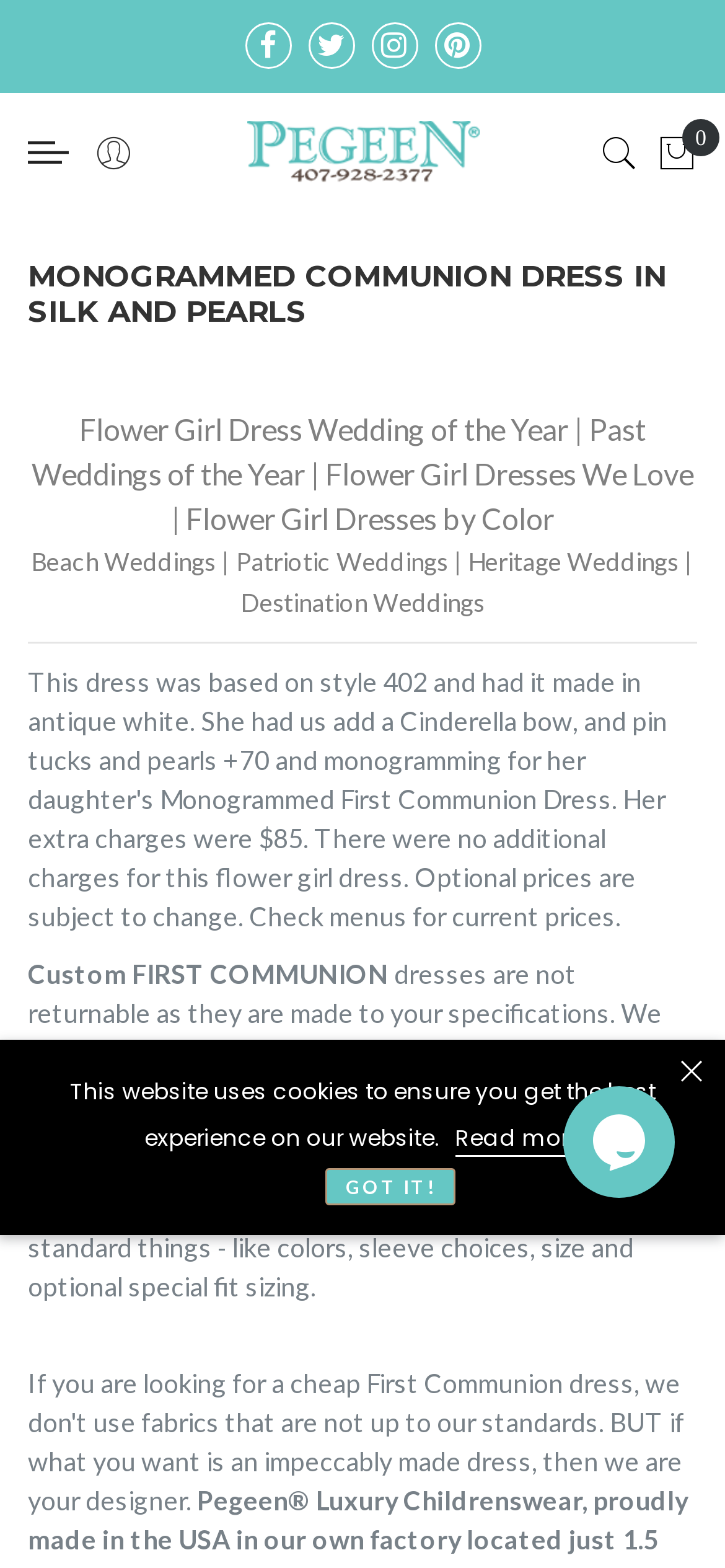Based on the provided description, "Cart", find the bounding box of the corresponding UI element in the screenshot.

[0.905, 0.085, 0.962, 0.105]